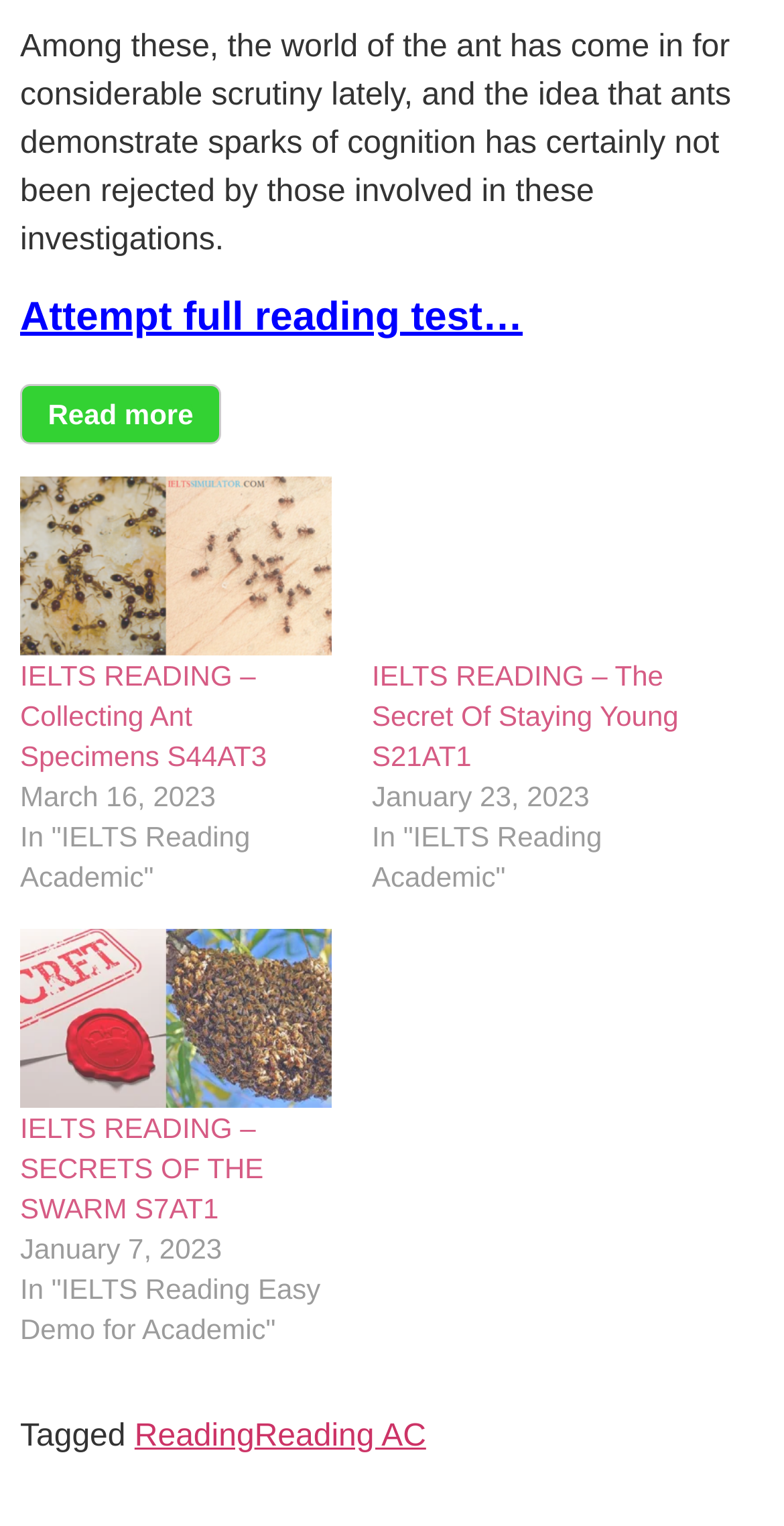How many IELTS reading articles are listed?
Provide a fully detailed and comprehensive answer to the question.

I counted the number of IELTS reading article links on the webpage, which are 'IELTS READING – Collecting Ant Specimens S44AT3', 'IELTS READING – The Secret Of Staying Young S21AT1', and 'IELTS READING – SECRETS OF THE SWARM S7AT1'. Therefore, there are 3 IELTS reading articles listed.